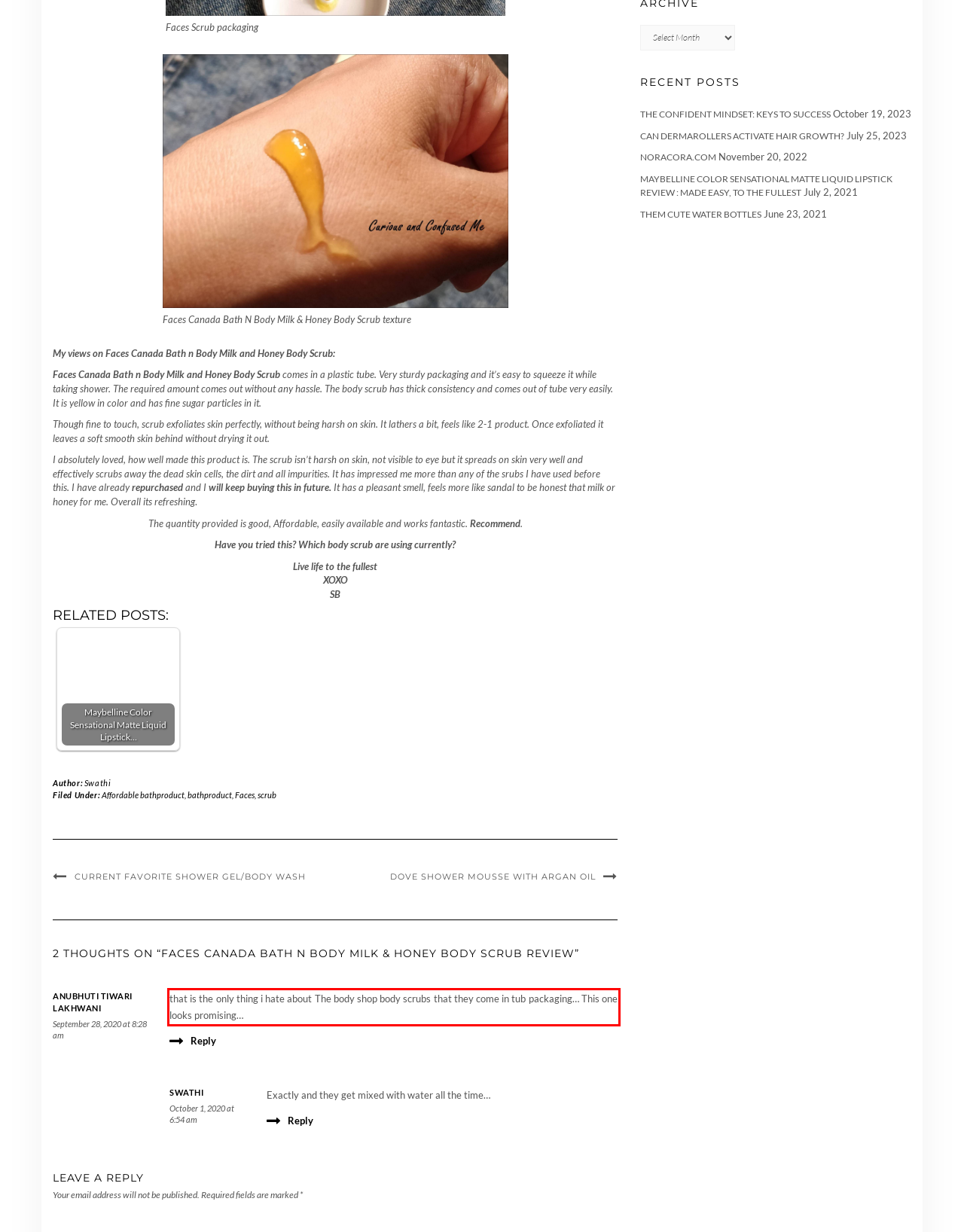Look at the webpage screenshot and recognize the text inside the red bounding box.

that is the only thing i hate about The body shop body scrubs that they come in tub packaging… This one looks promising…